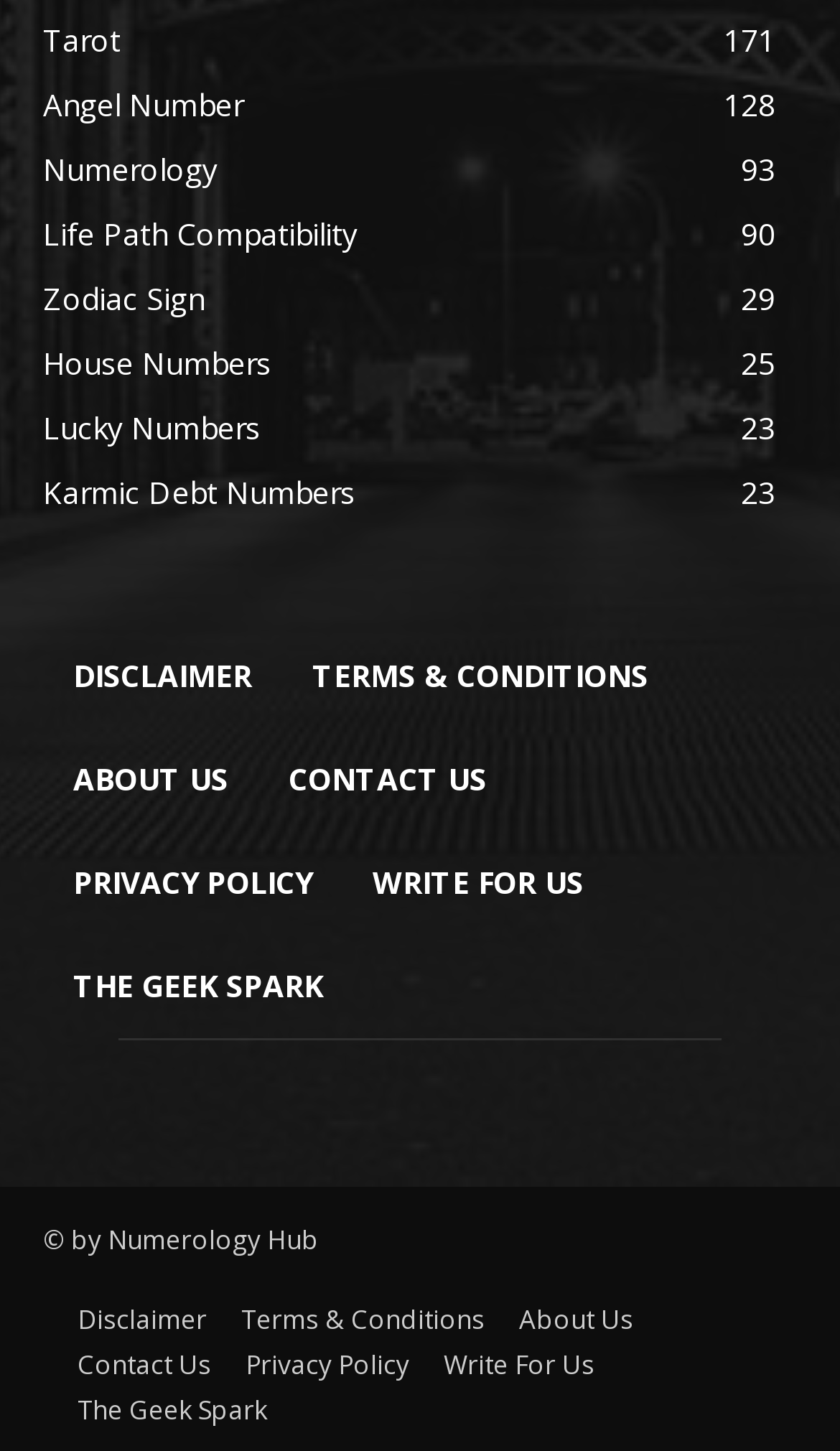Please find the bounding box coordinates of the clickable region needed to complete the following instruction: "Check Life Path Compatibility 90". The bounding box coordinates must consist of four float numbers between 0 and 1, i.e., [left, top, right, bottom].

[0.051, 0.147, 0.426, 0.175]